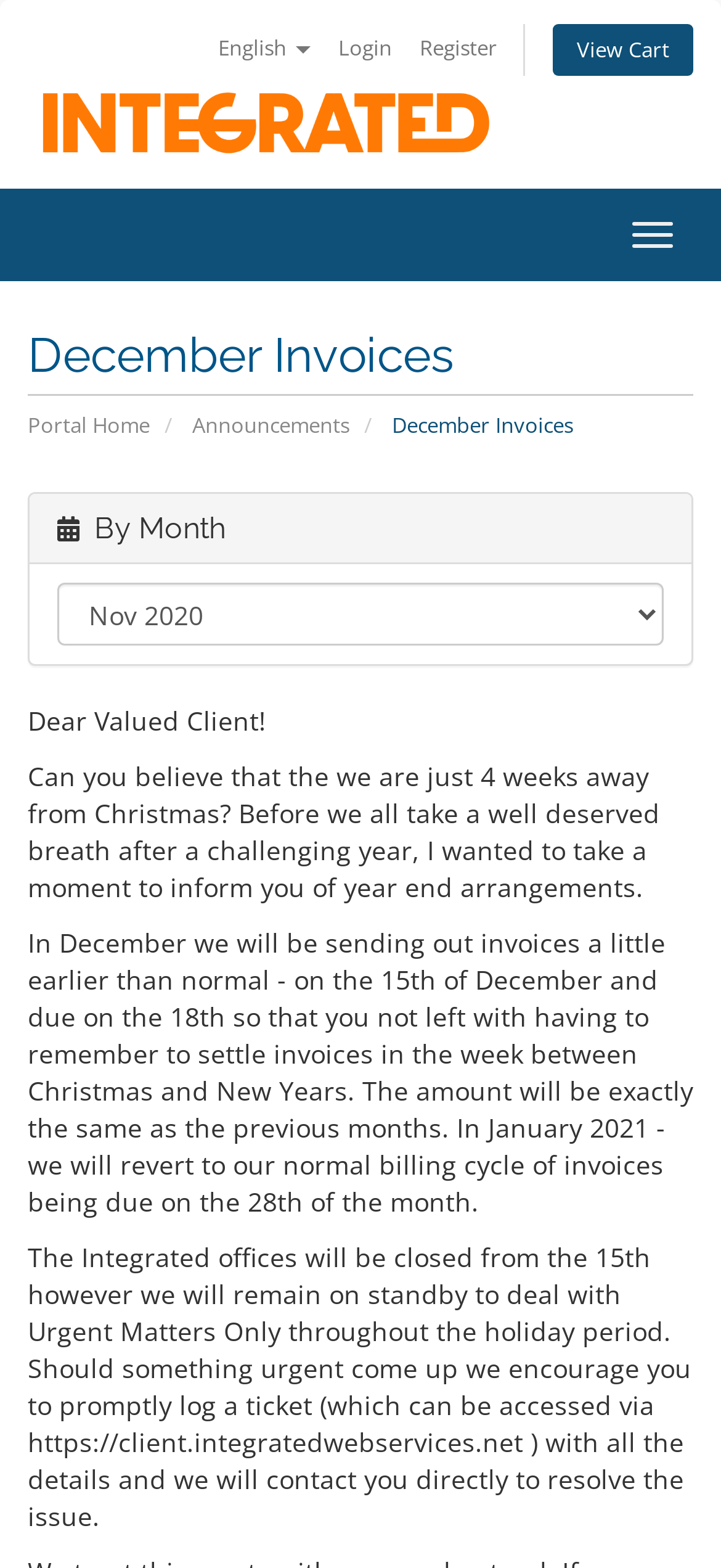What is the current month mentioned in the announcement?
Look at the image and respond with a single word or a short phrase.

December